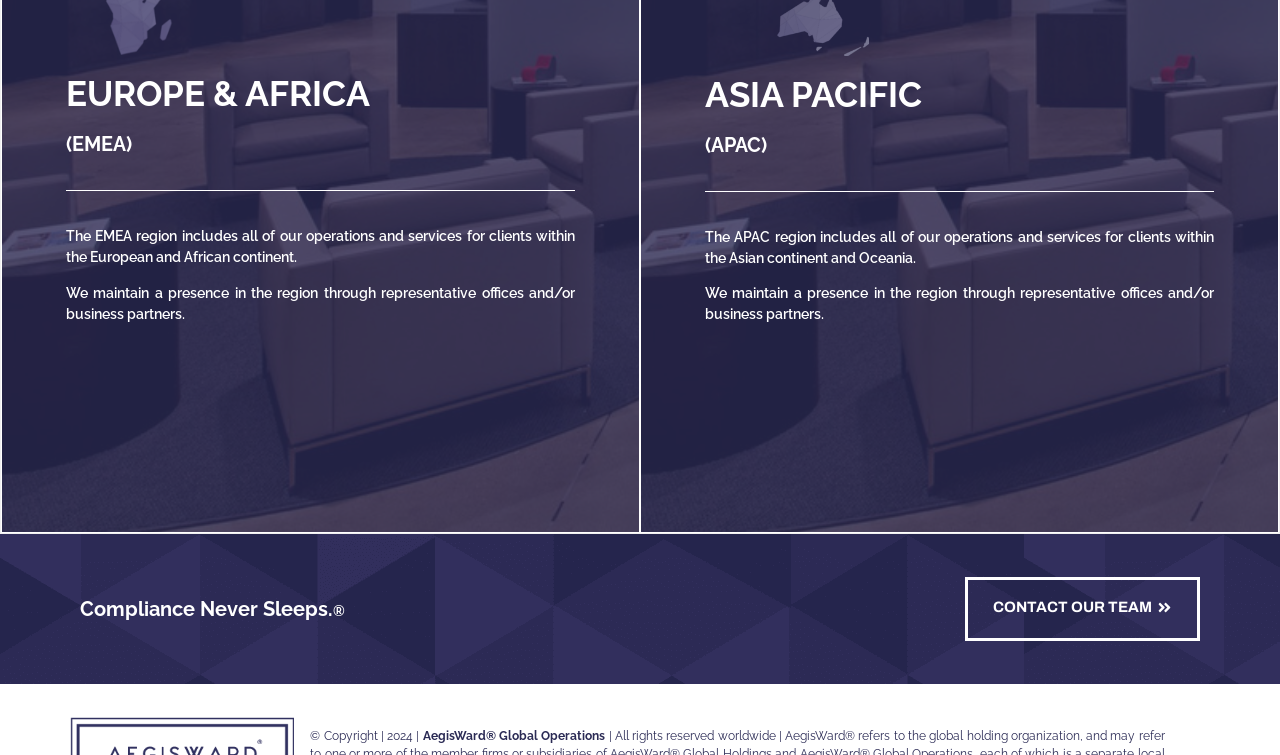Please find the bounding box coordinates in the format (top-left x, top-left y, bottom-right x, bottom-right y) for the given element description. Ensure the coordinates are floating point numbers between 0 and 1. Description: ASIA PACIFIC

[0.551, 0.097, 0.72, 0.152]